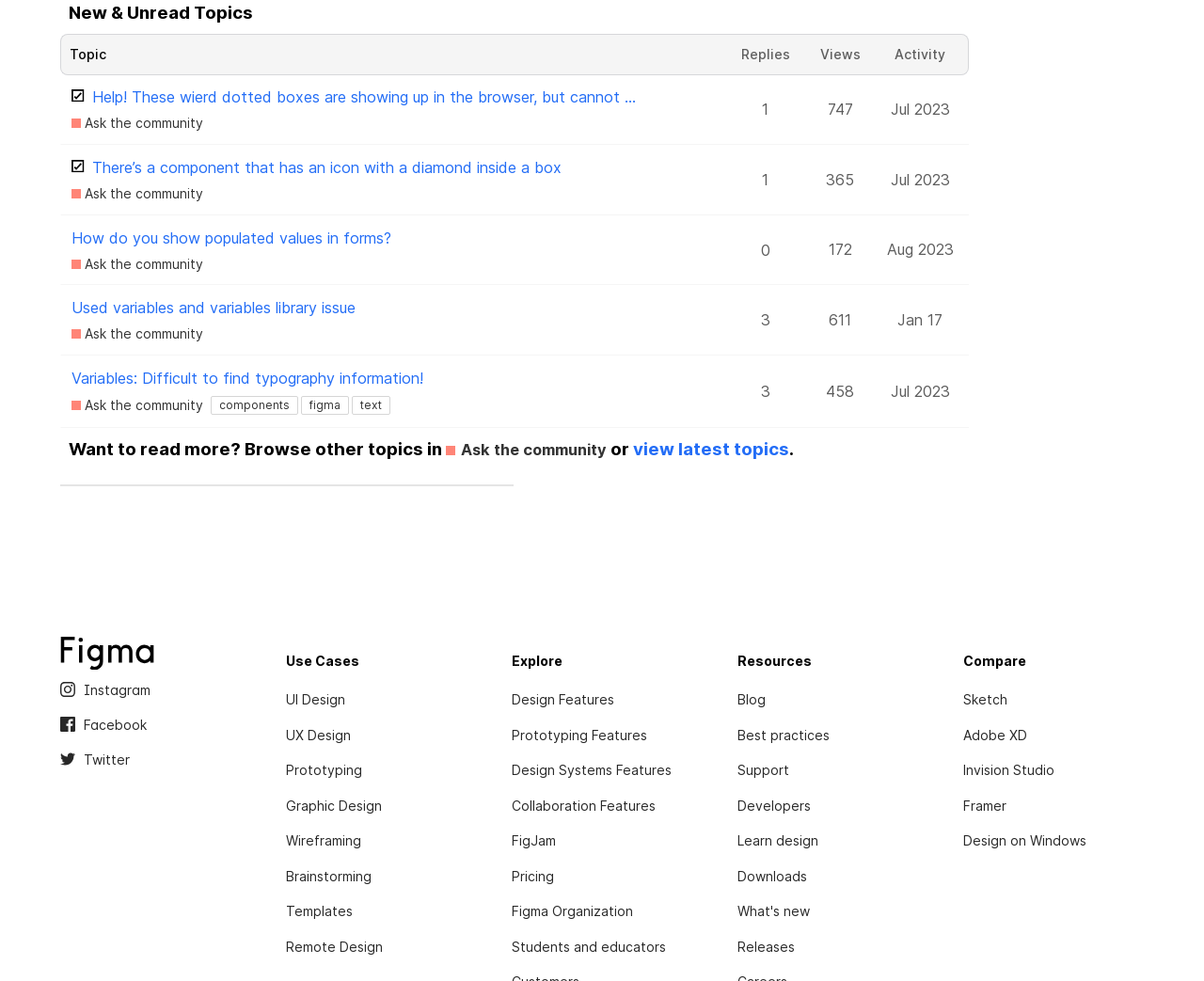Please provide a brief answer to the following inquiry using a single word or phrase:
What is the view count of the third topic?

747